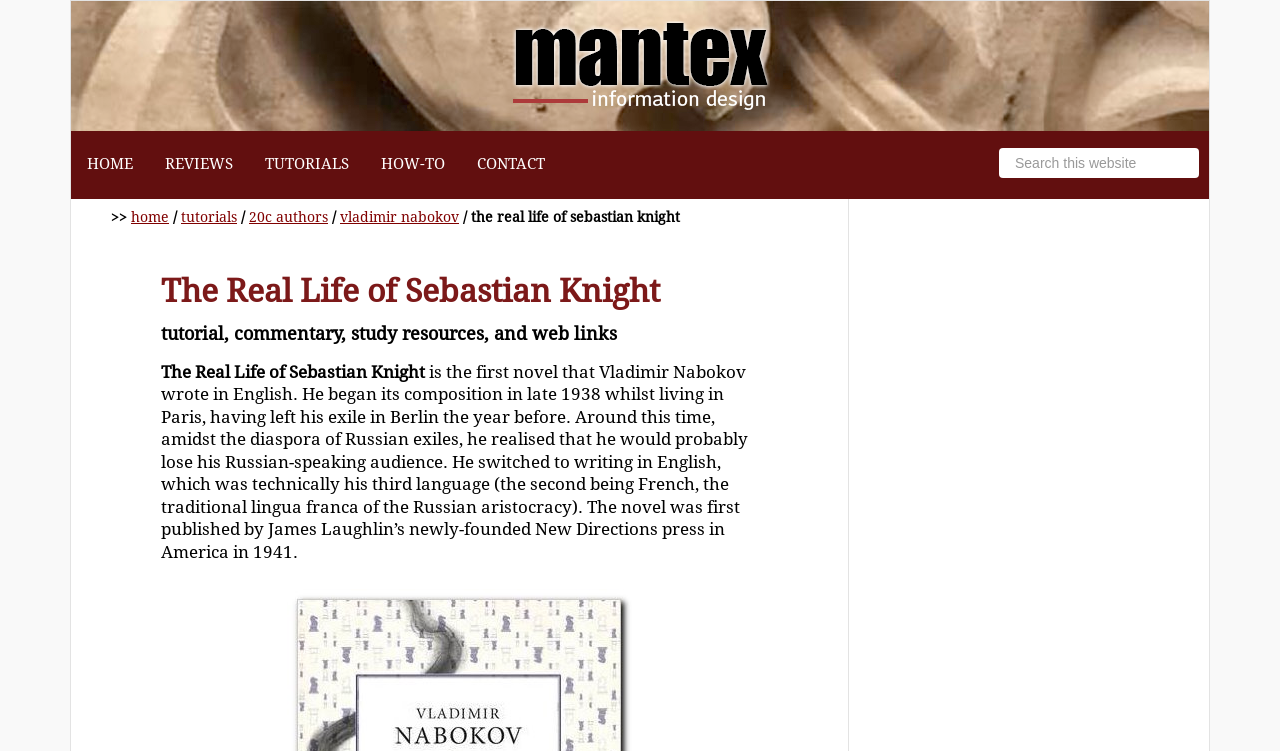How many navigation links are there?
Please provide a full and detailed response to the question.

I found the answer by looking at the navigation section of the webpage, which contains links to 'HOME', 'REVIEWS', 'TUTORIALS', 'HOW-TO', and 'CONTACT', totaling 5 navigation links.